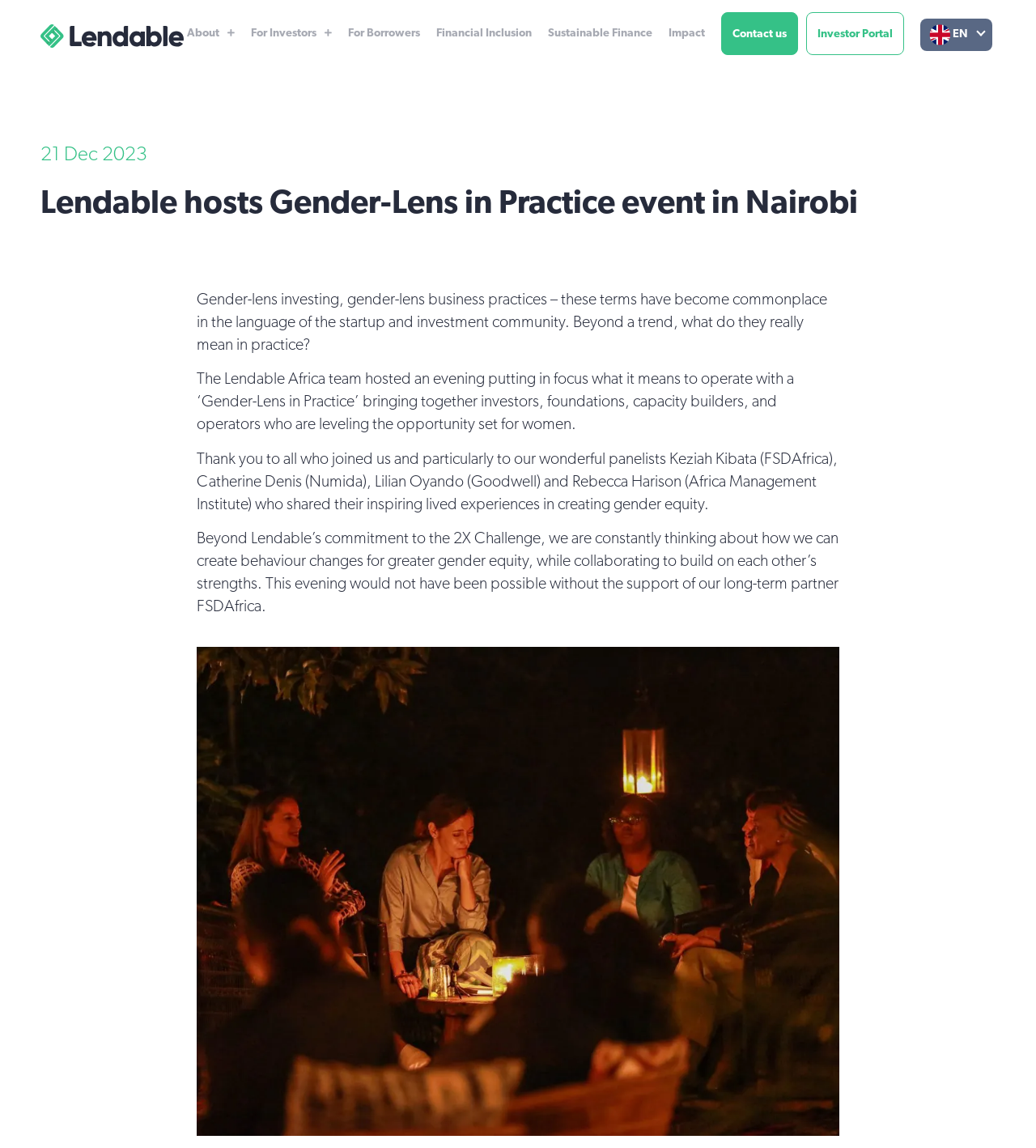Give a concise answer using only one word or phrase for this question:
What is the name of the long-term partner of Lendable?

FSDAfrica